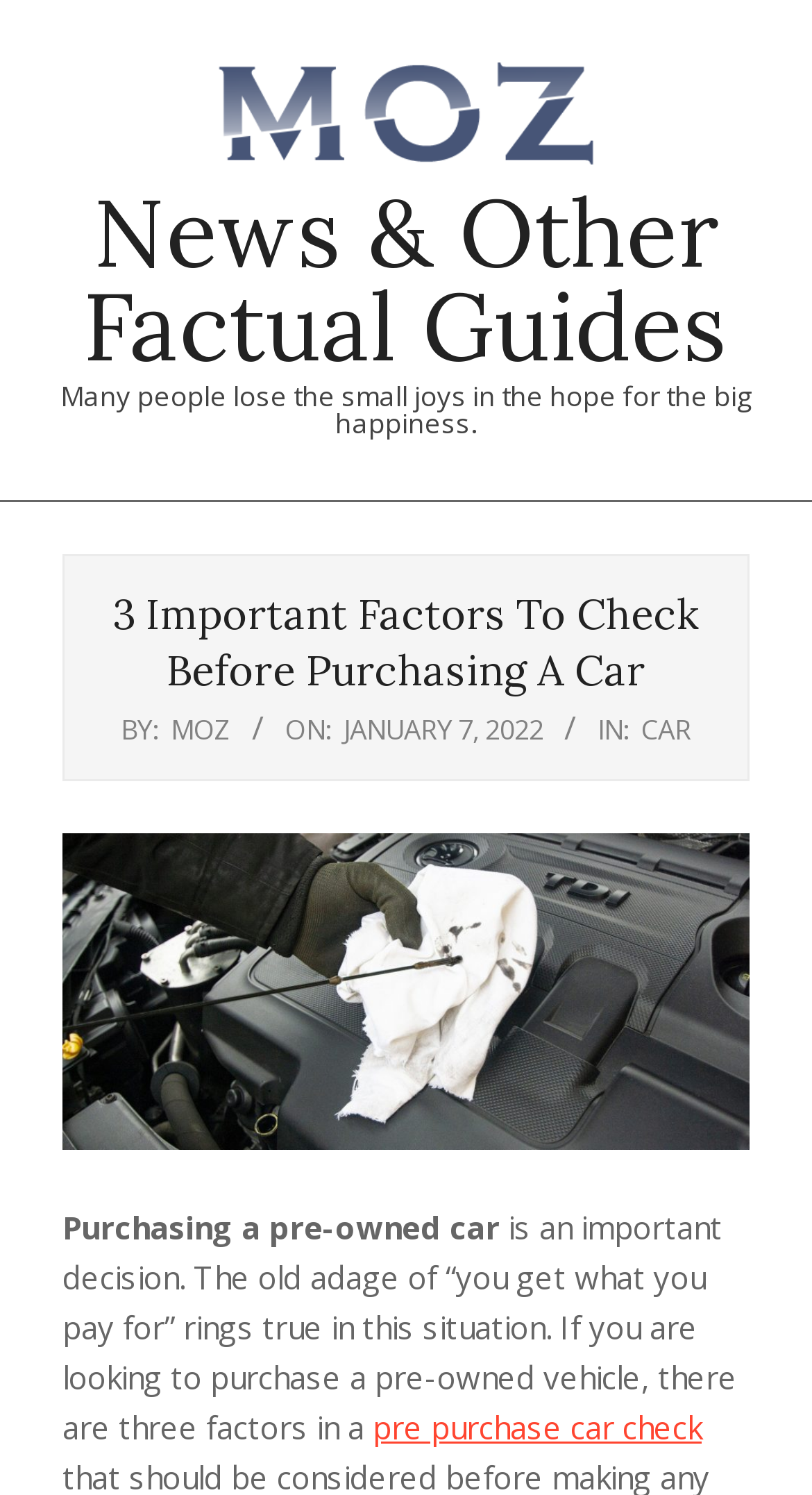Refer to the image and provide an in-depth answer to the question:
What is the author of the article?

The author of the article can be found by looking at the 'BY:' section, which is located below the main heading. The text 'BY:' is followed by a link 'MOZ', which indicates the author of the article.